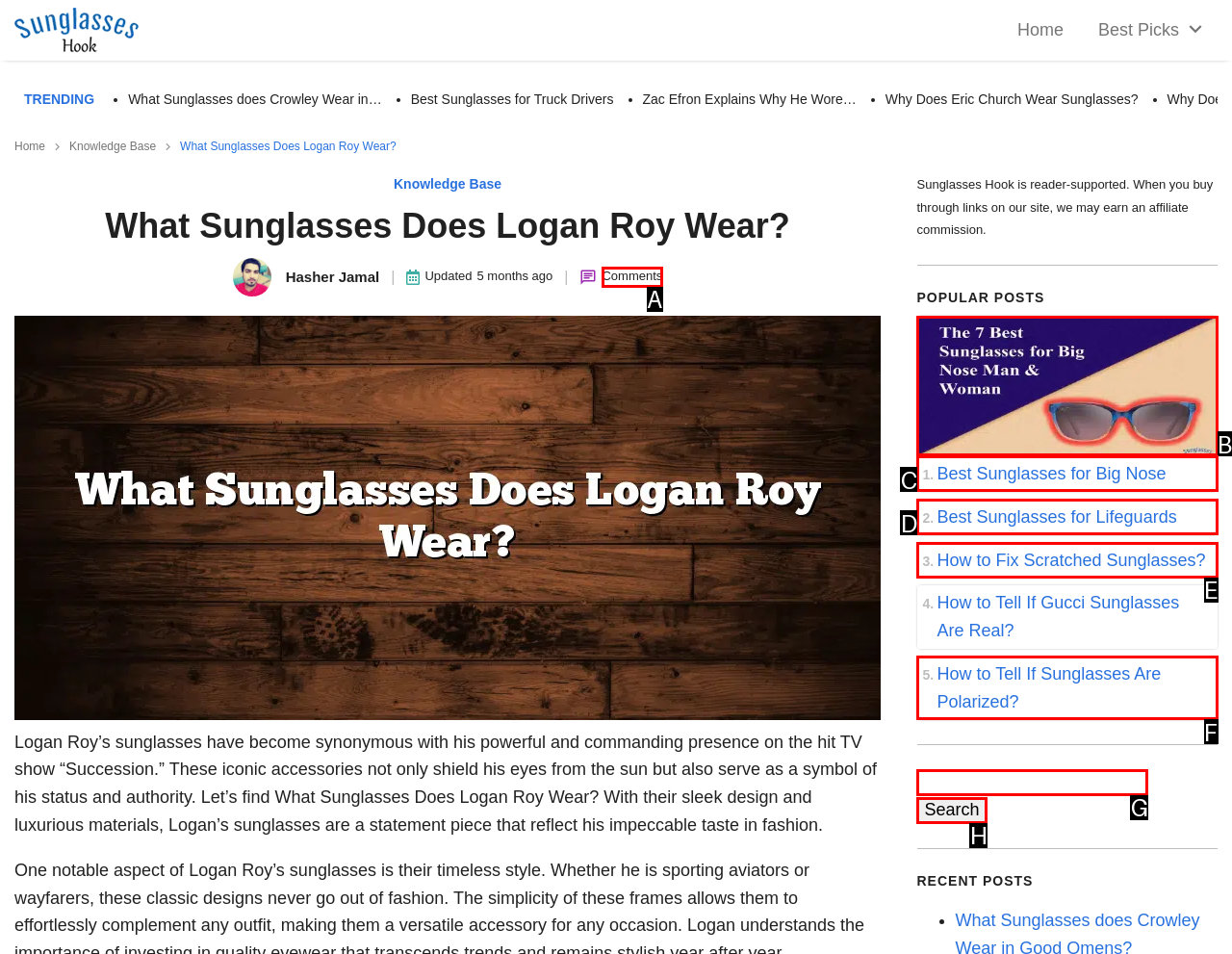Determine the letter of the UI element I should click on to complete the task: Search for something from the provided choices in the screenshot.

G